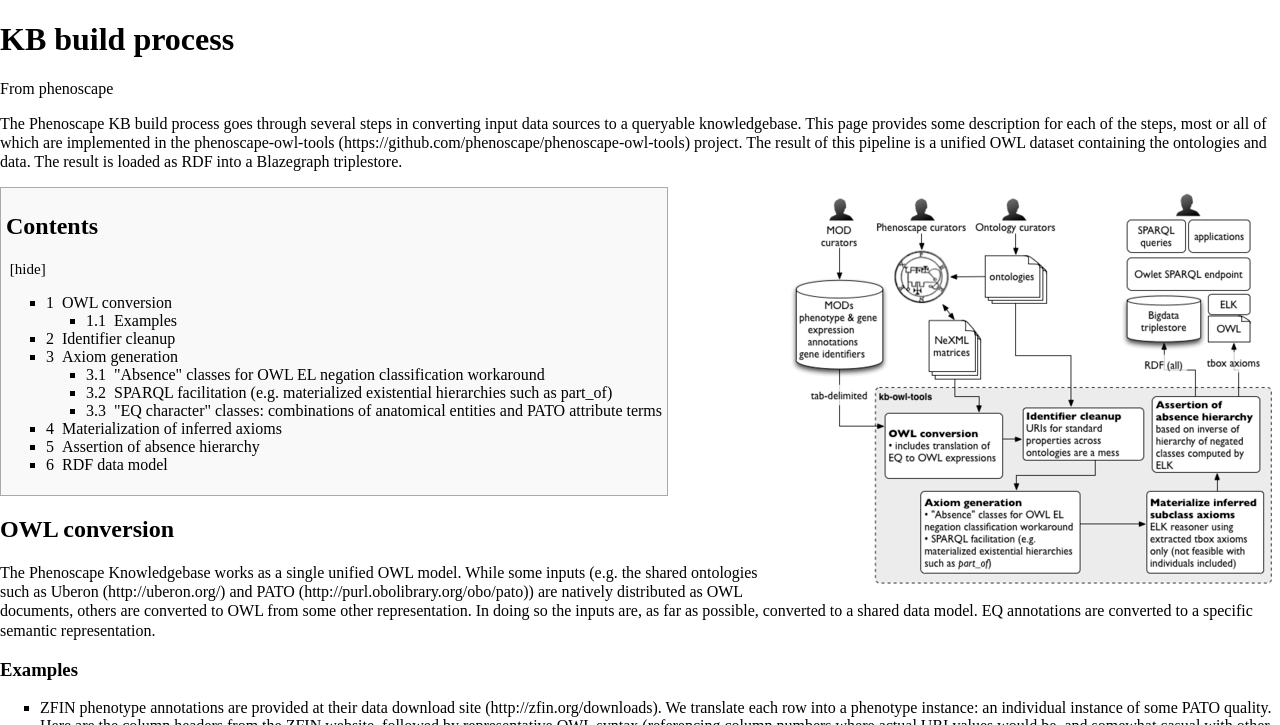What is the purpose of the 'EQ character' classes?
Could you answer the question with a detailed and thorough explanation?

The 'EQ character' classes are a type of class generated during the axiom generation step of the Phenoscape KB build process, which represents combinations of anatomical entities and PATO attribute terms.